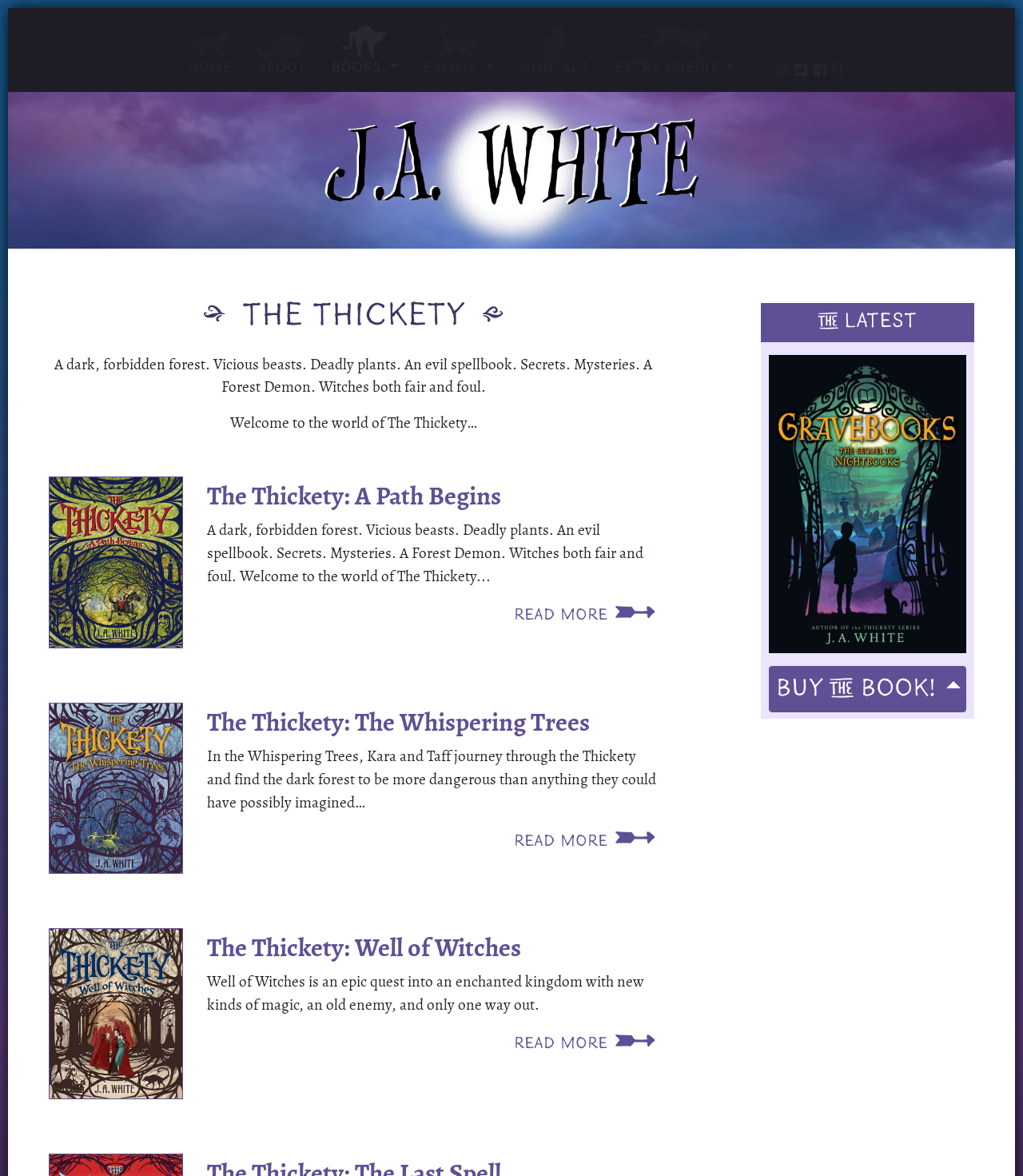How many book summaries are there?
Refer to the image and answer the question using a single word or phrase.

3